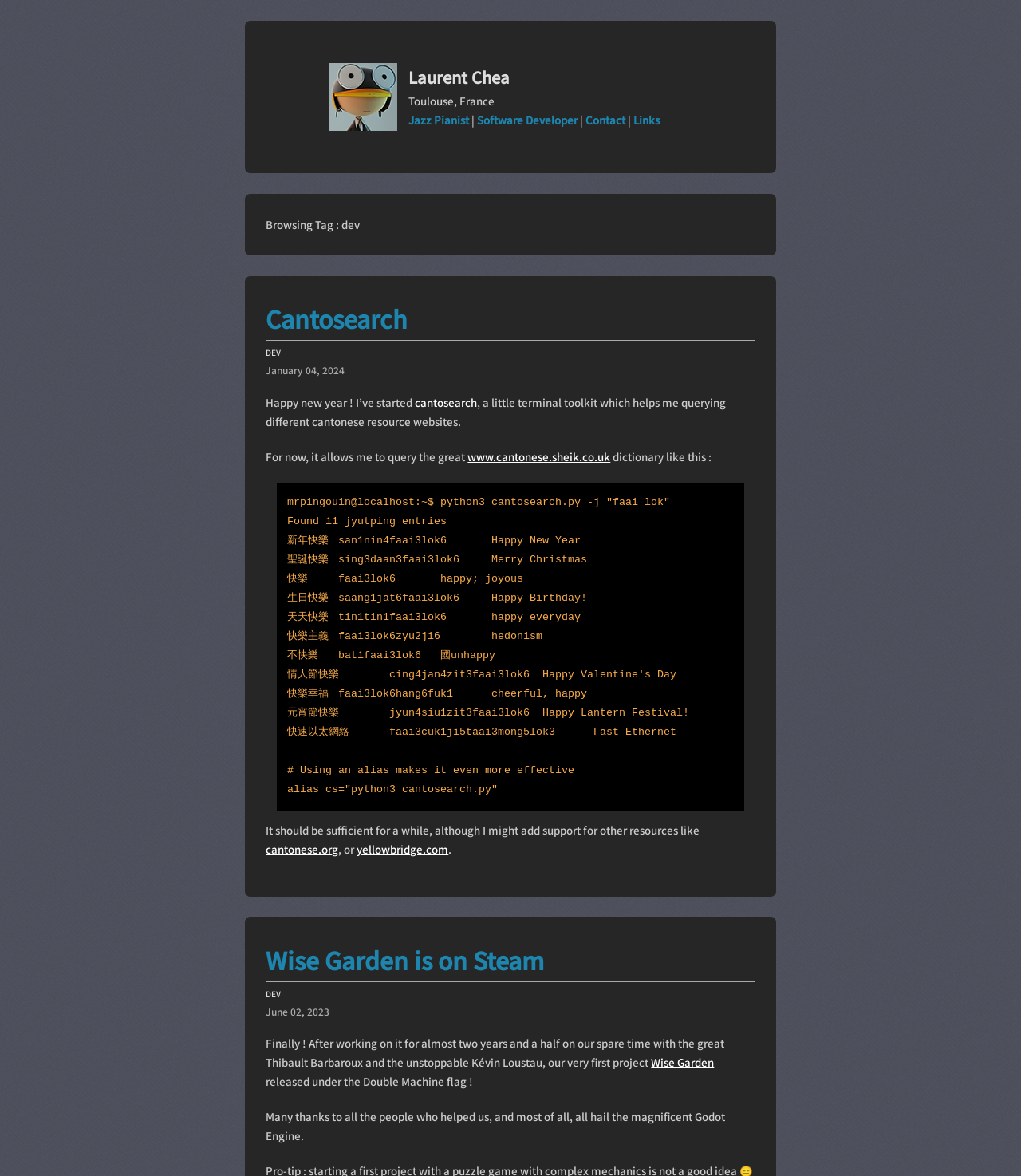Locate the bounding box coordinates of the segment that needs to be clicked to meet this instruction: "Click on the 'Cantosearch' link".

[0.26, 0.253, 0.74, 0.29]